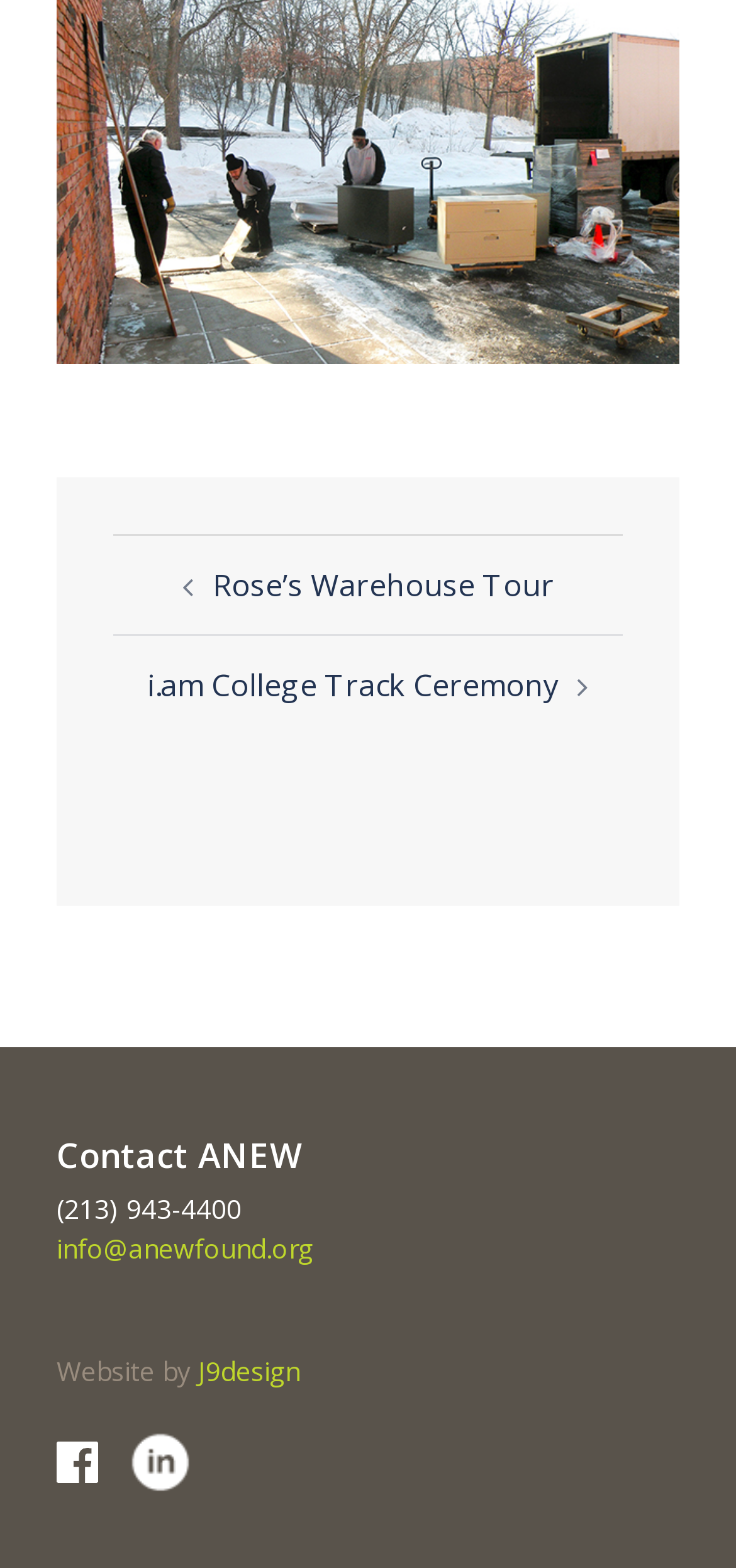How many links are there in the post navigation section? Based on the image, give a response in one word or a short phrase.

2